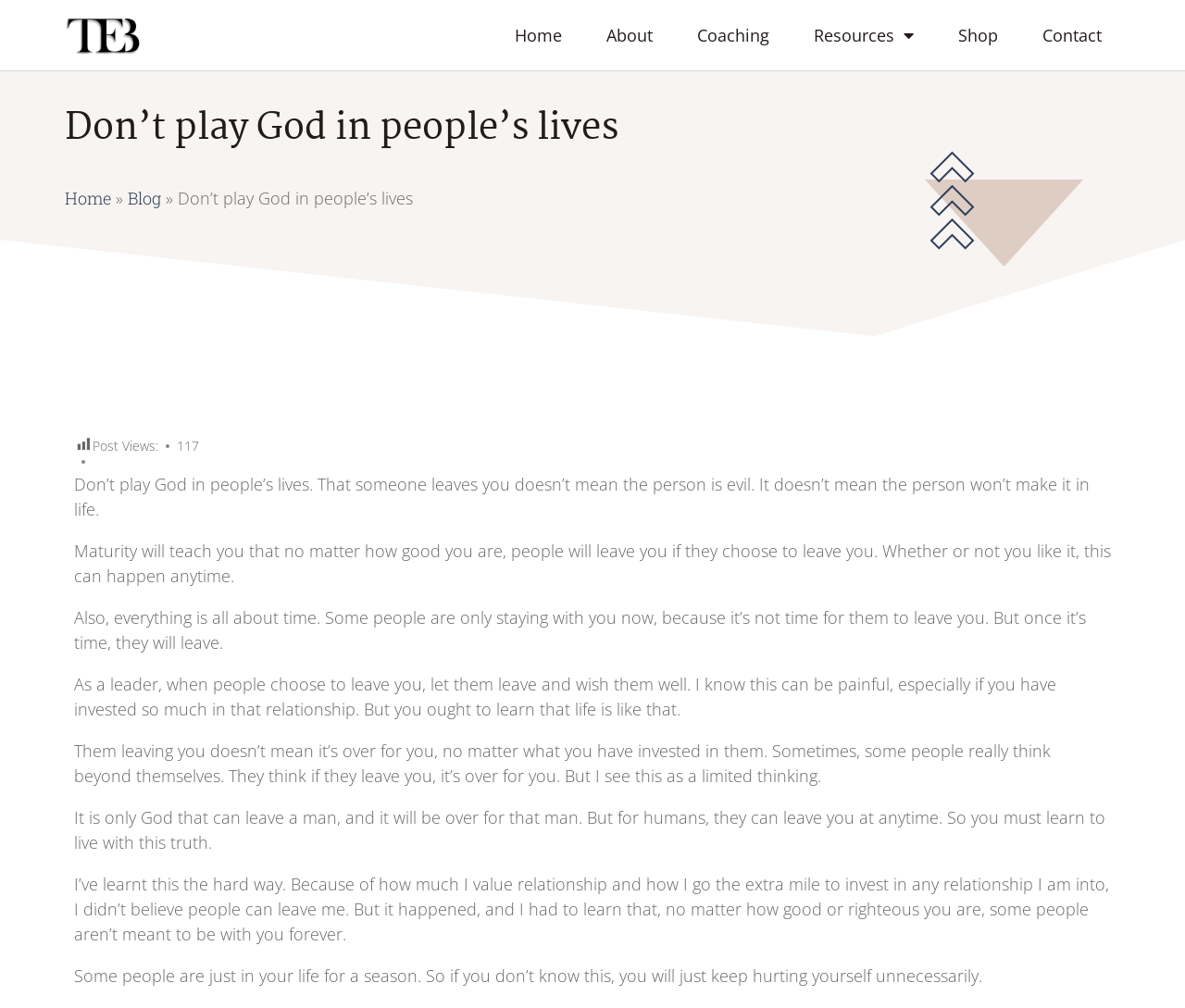Find and specify the bounding box coordinates that correspond to the clickable region for the instruction: "Click the Coaching link".

[0.573, 0.014, 0.665, 0.056]